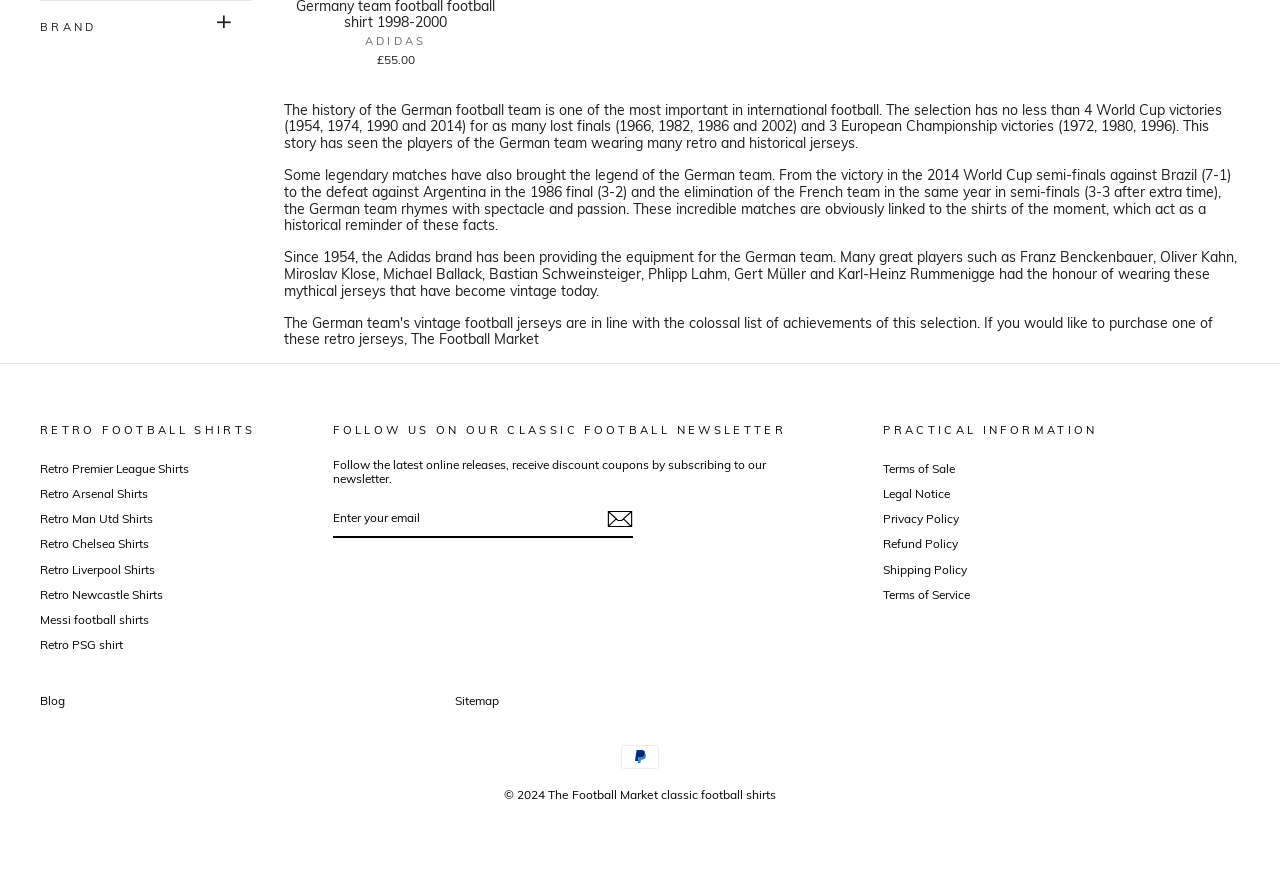From the given element description: "Shipping Policy", find the bounding box for the UI element. Provide the coordinates as four float numbers between 0 and 1, in the order [left, top, right, bottom].

[0.69, 0.642, 0.756, 0.668]